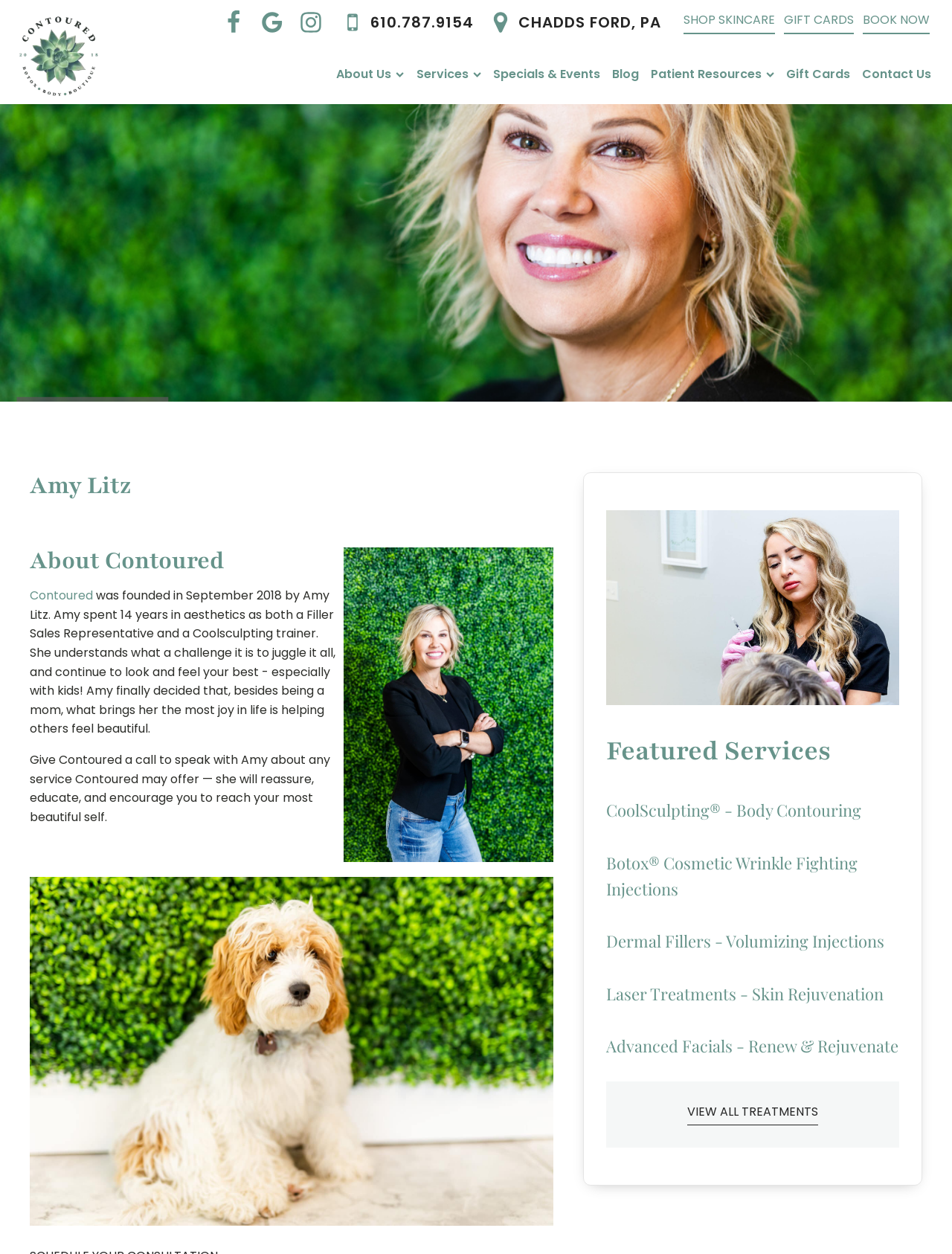Using the webpage screenshot and the element description Dermal Fillers - Volumizing Injections, determine the bounding box coordinates. Specify the coordinates in the format (top-left x, top-left y, bottom-right x, bottom-right y) with values ranging from 0 to 1.

[0.637, 0.742, 0.929, 0.759]